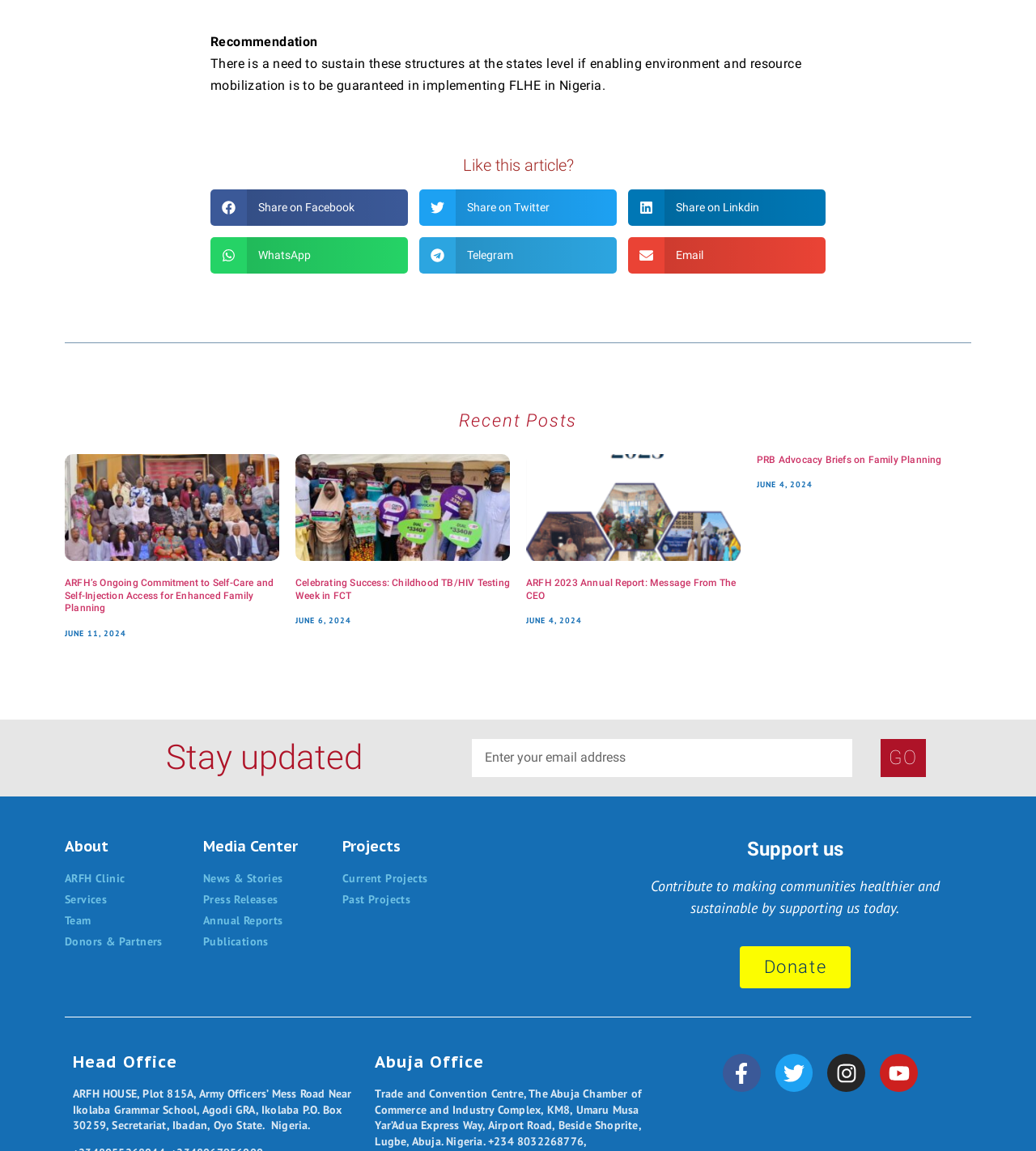Using the given description, provide the bounding box coordinates formatted as (top-left x, top-left y, bottom-right x, bottom-right y), with all values being floating point numbers between 0 and 1. Description: Team

[0.062, 0.792, 0.18, 0.807]